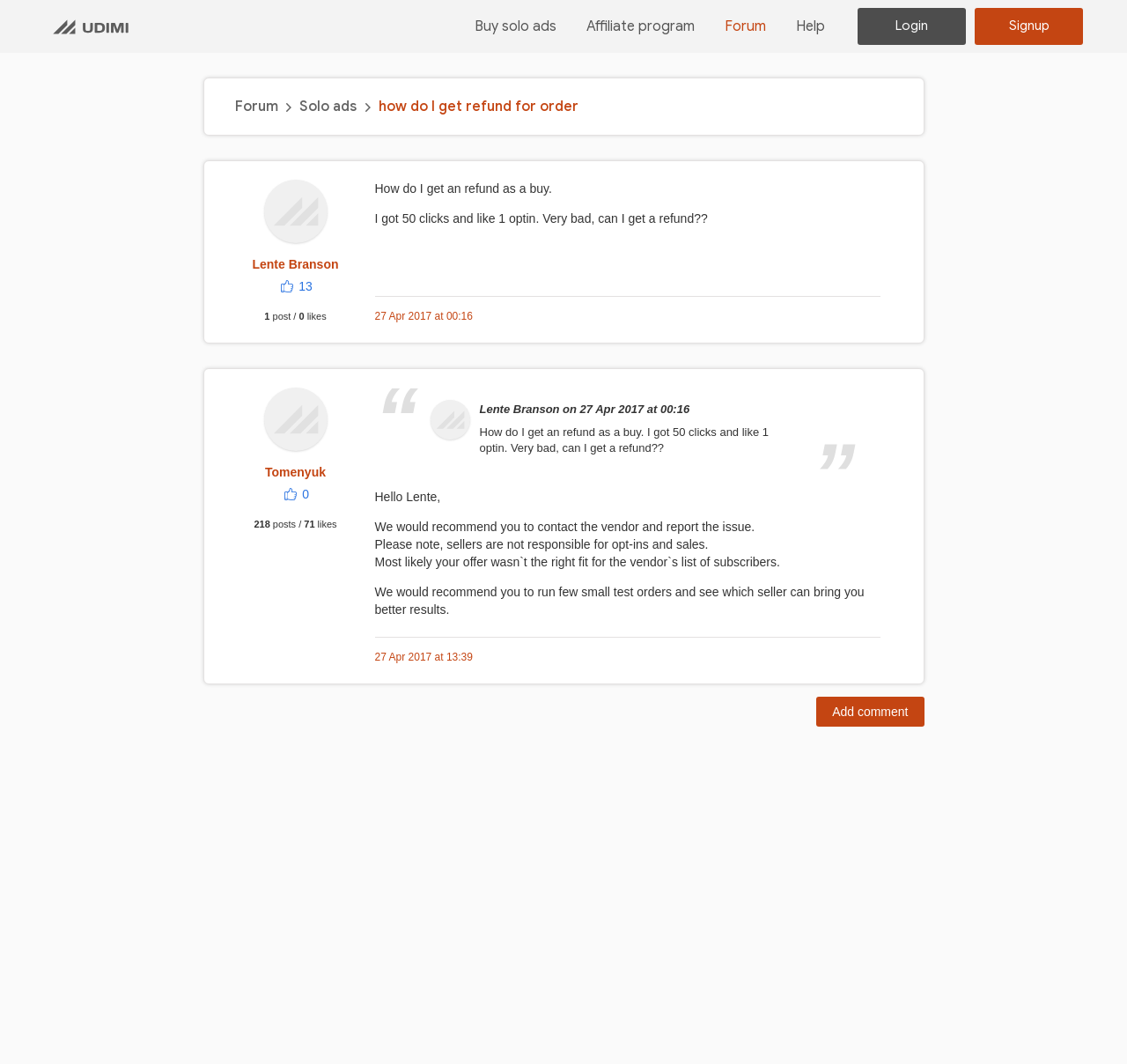Locate the bounding box coordinates of the clickable area to execute the instruction: "Buy solo ads". Provide the coordinates as four float numbers between 0 and 1, represented as [left, top, right, bottom].

[0.412, 0.0, 0.503, 0.05]